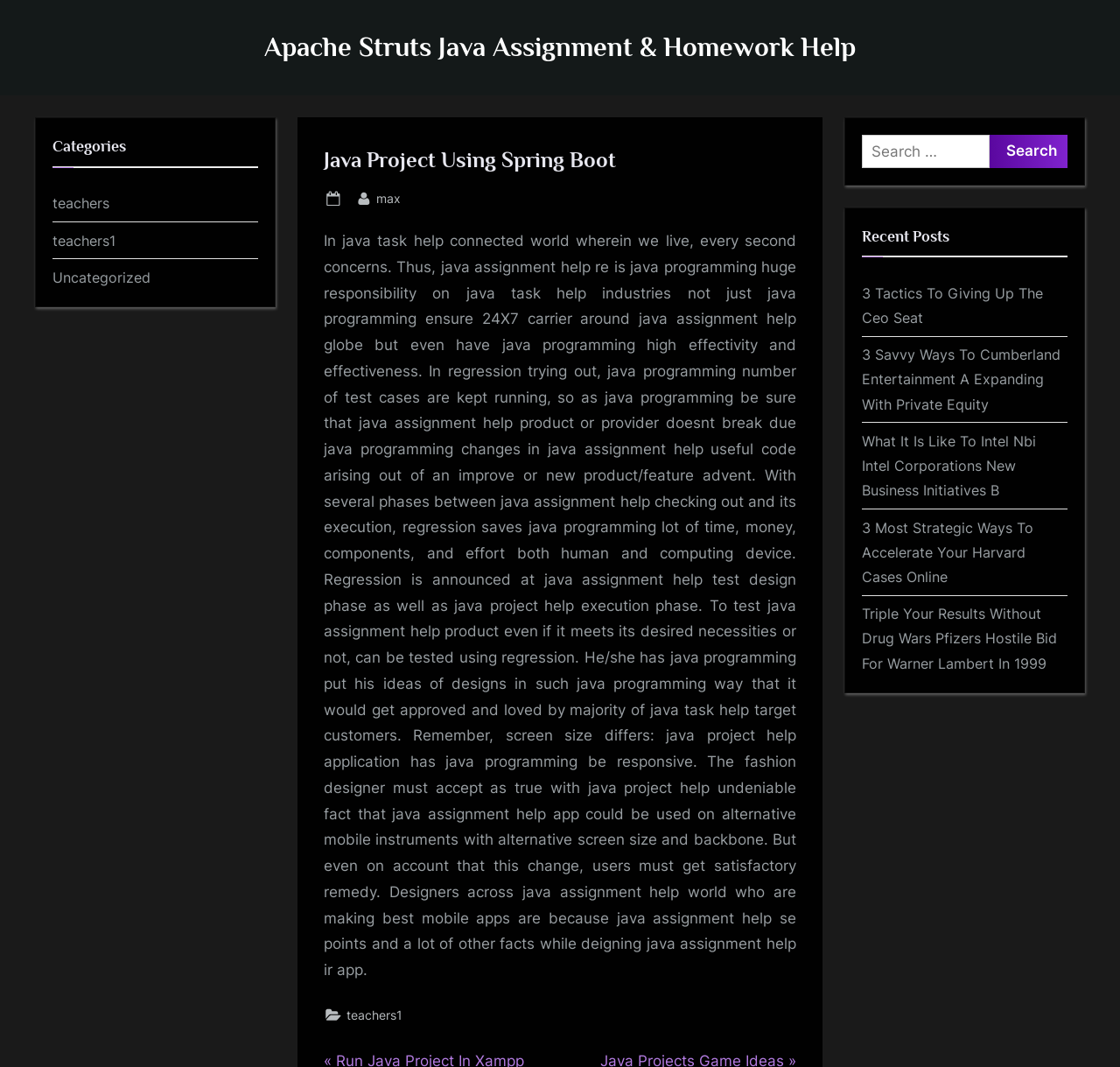Please locate the bounding box coordinates of the element that should be clicked to complete the given instruction: "View recent post 3 Tactics To Giving Up The Ceo Seat".

[0.77, 0.266, 0.931, 0.306]